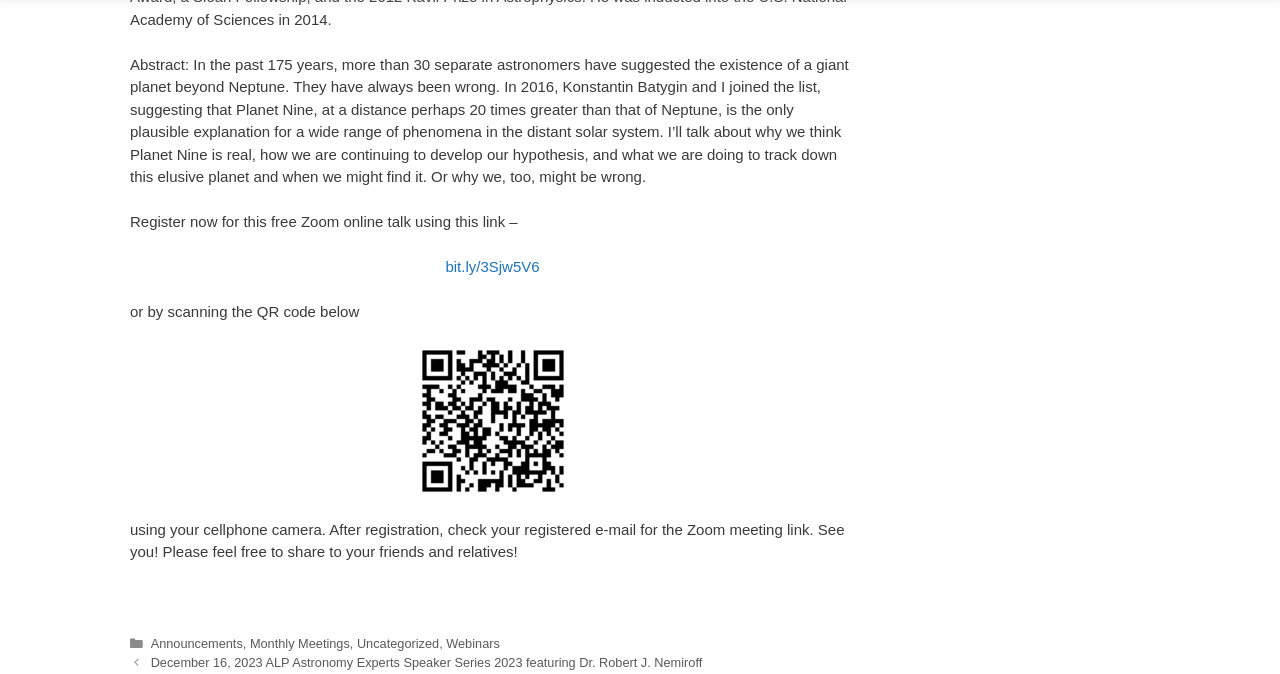Determine the bounding box coordinates for the UI element with the following description: "Webinars". The coordinates should be four float numbers between 0 and 1, represented as [left, top, right, bottom].

[0.349, 0.944, 0.391, 0.966]